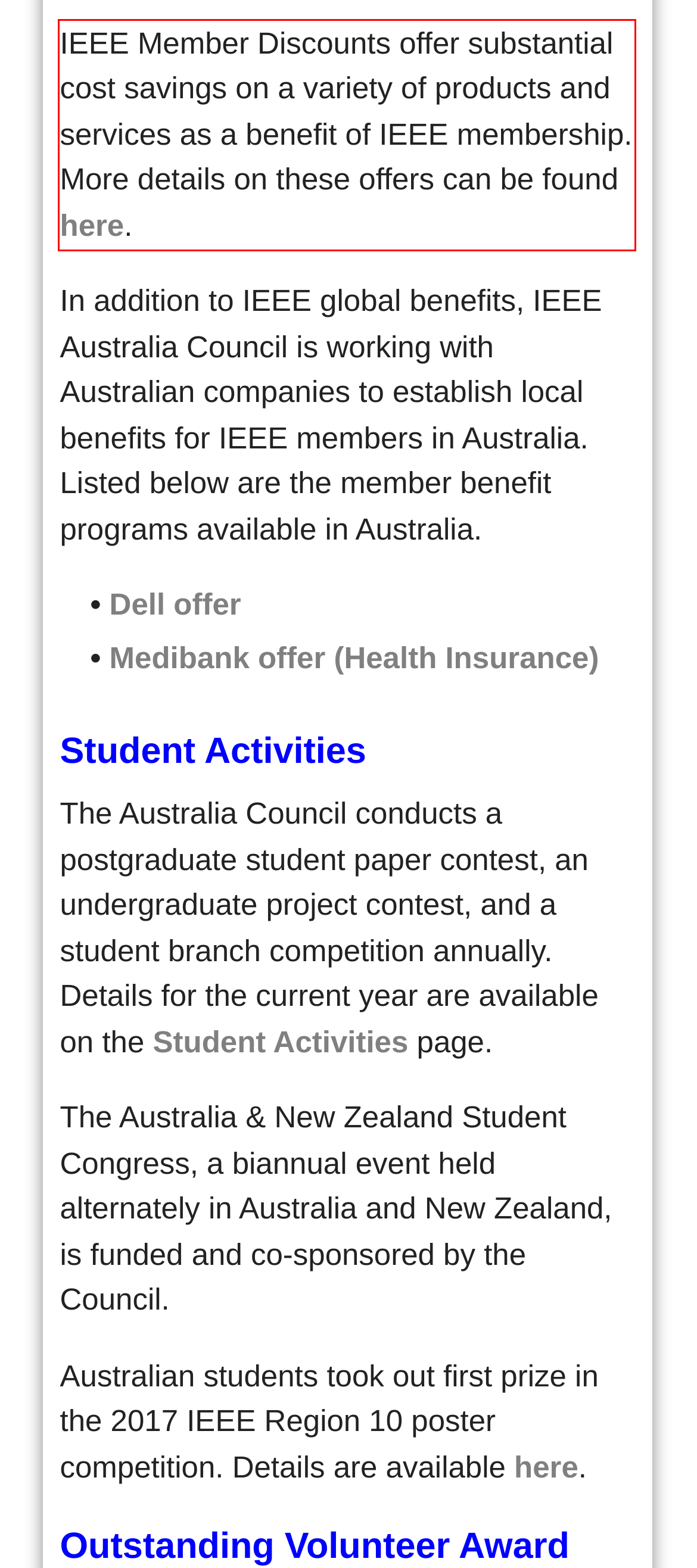Please take the screenshot of the webpage, find the red bounding box, and generate the text content that is within this red bounding box.

IEEE Member Discounts offer substantial cost savings on a variety of products and services as a benefit of IEEE membership. More details on these offers can be found here.